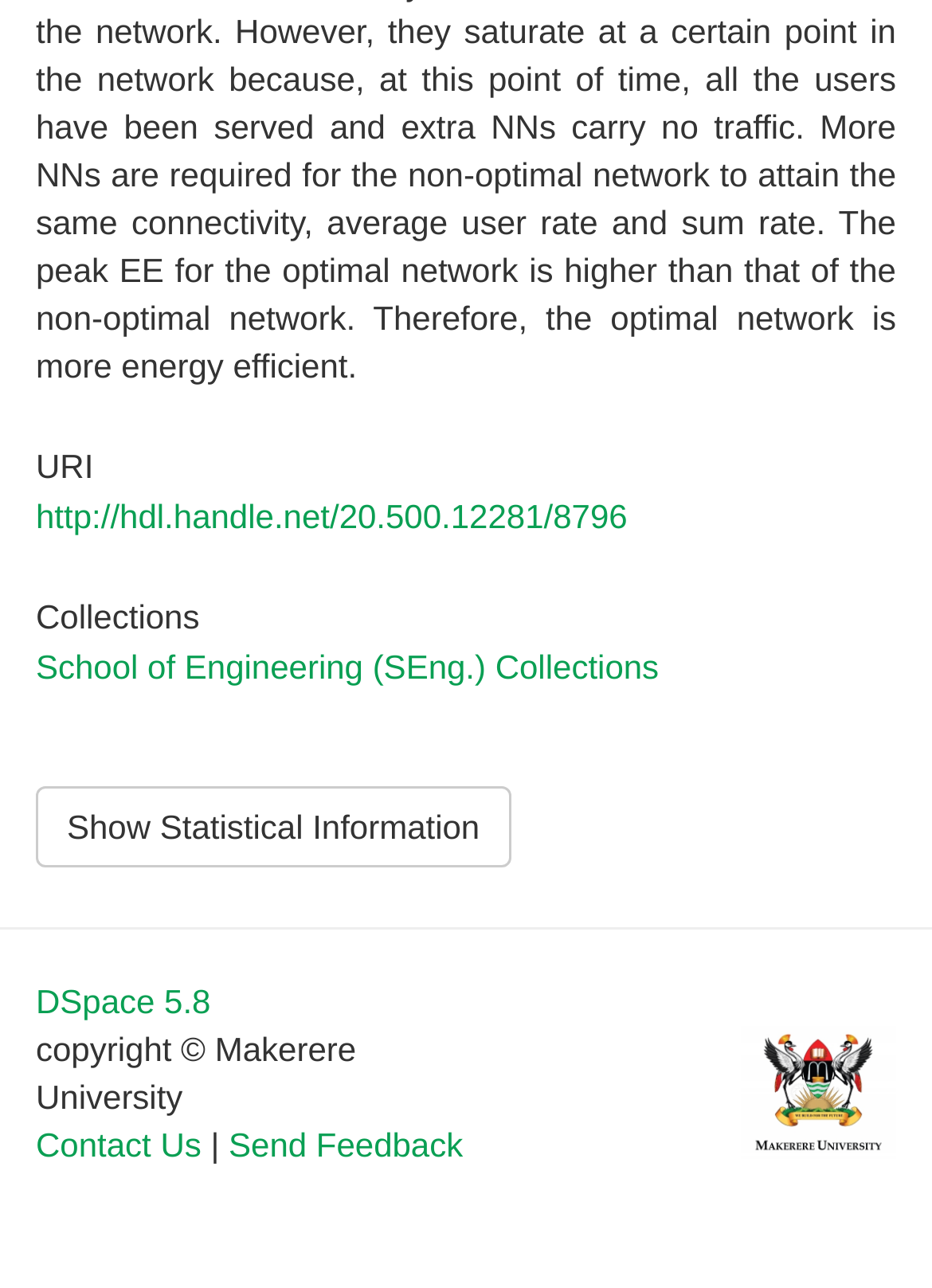Please study the image and answer the question comprehensively:
What is the name of the university?

I found the name of the university in the copyright information at the bottom of the page, which states 'copyright © Makerere University'.